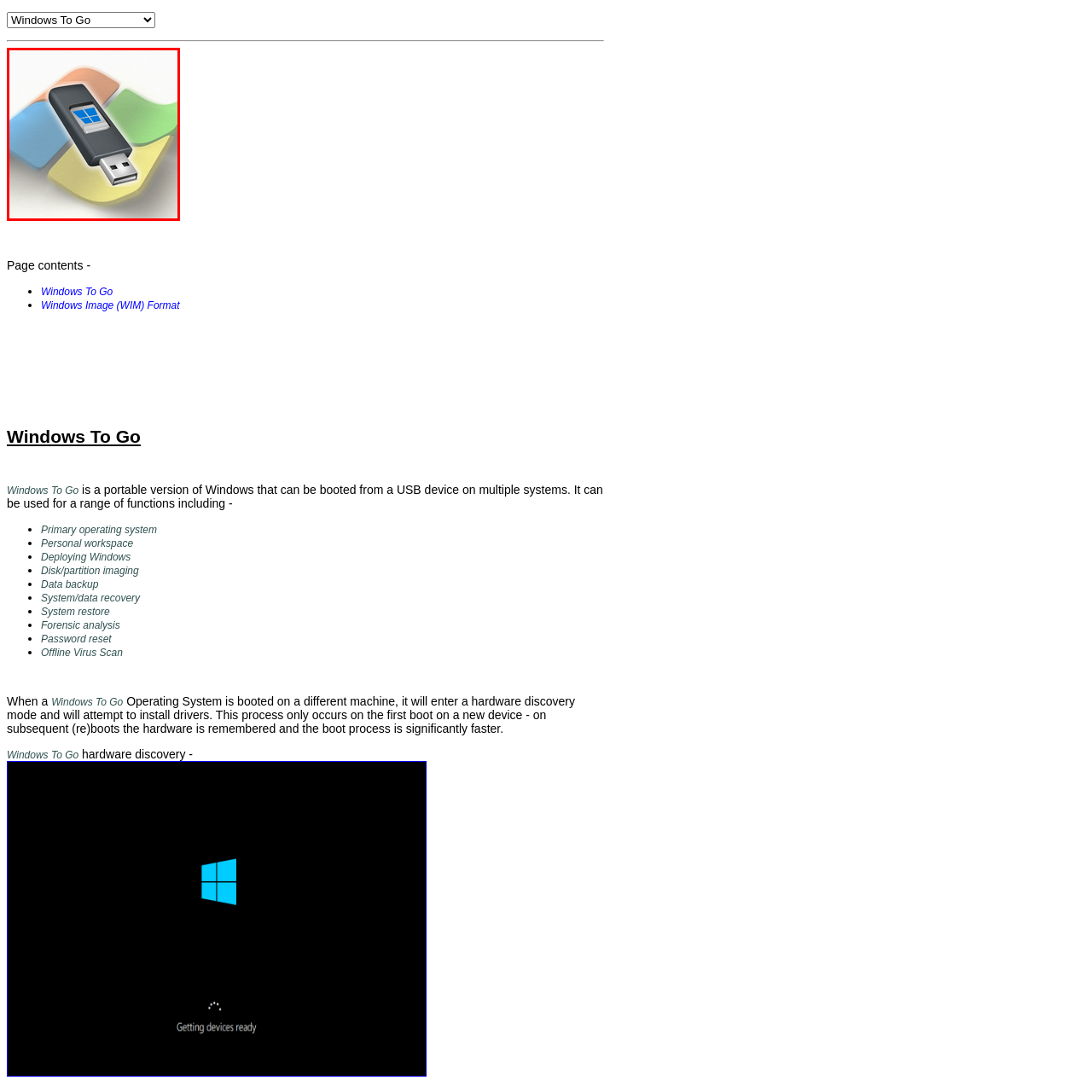Analyze the content inside the red-marked area, What is the aesthetic of the visual representation? Answer using only one word or a concise phrase.

Practical and vibrant